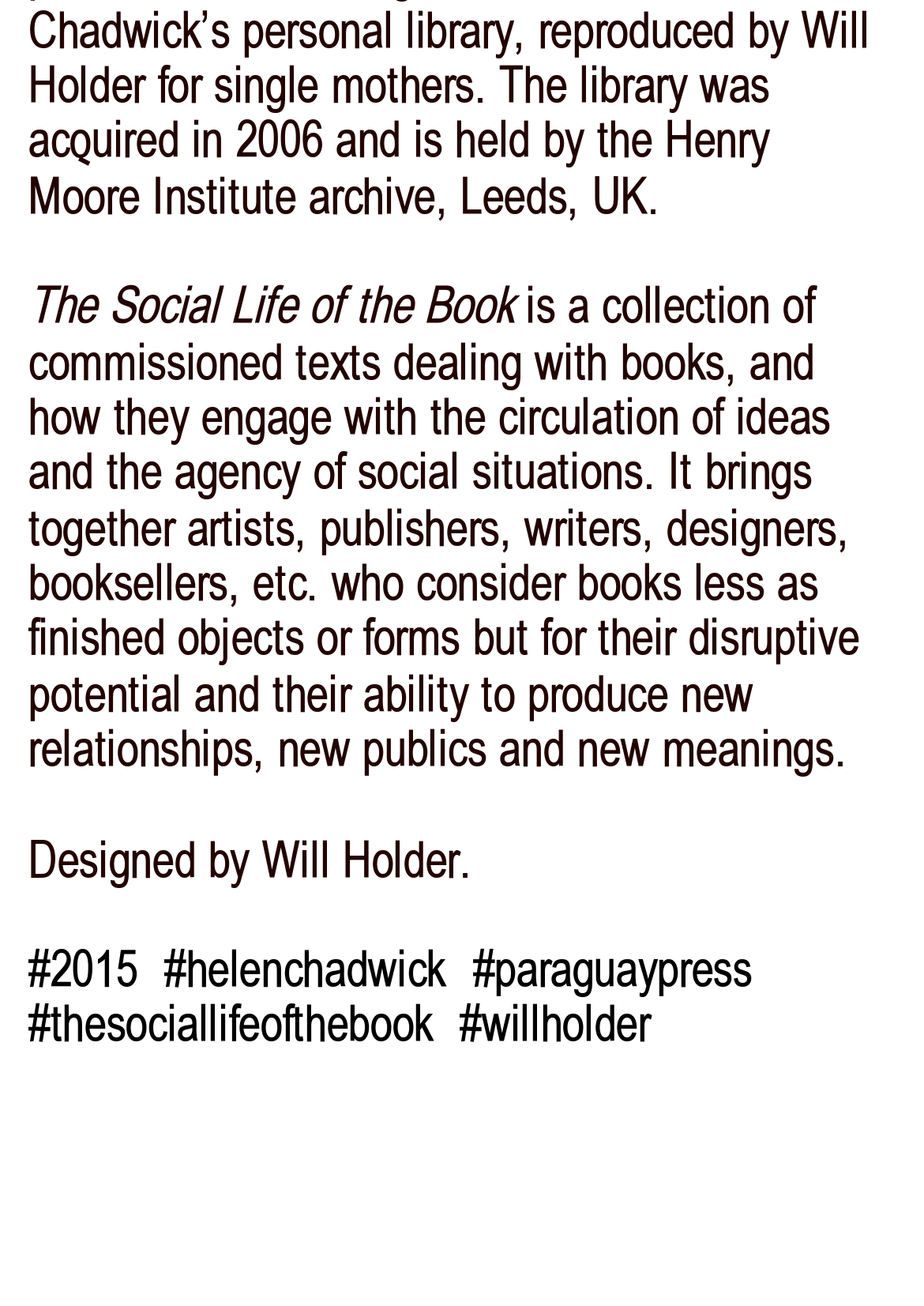Identify the bounding box of the HTML element described as: "Support Team".

None